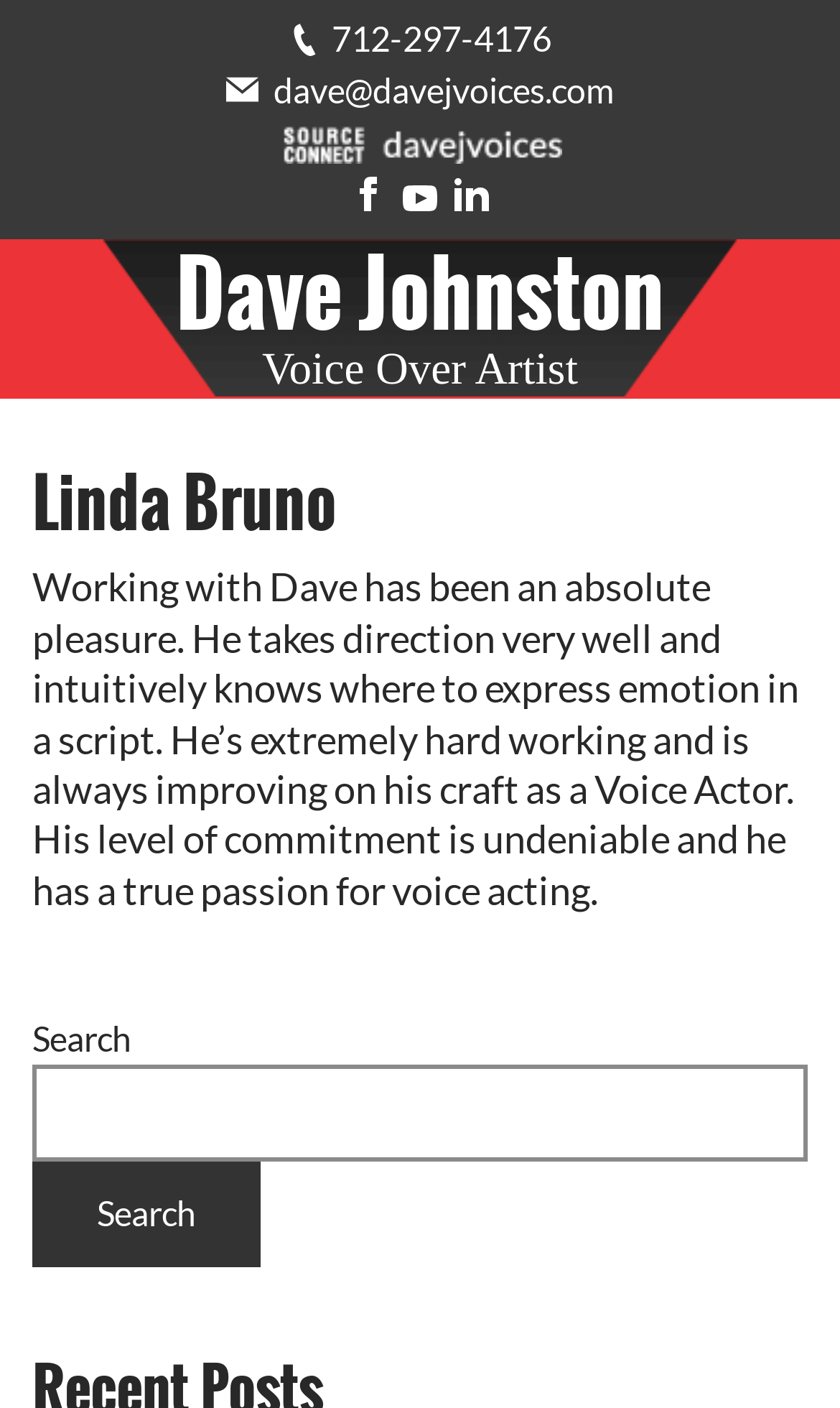For the following element description, predict the bounding box coordinates in the format (top-left x, top-left y, bottom-right x, bottom-right y). All values should be floating point numbers between 0 and 1. Description: parent_node: Search name="s"

[0.038, 0.756, 0.962, 0.825]